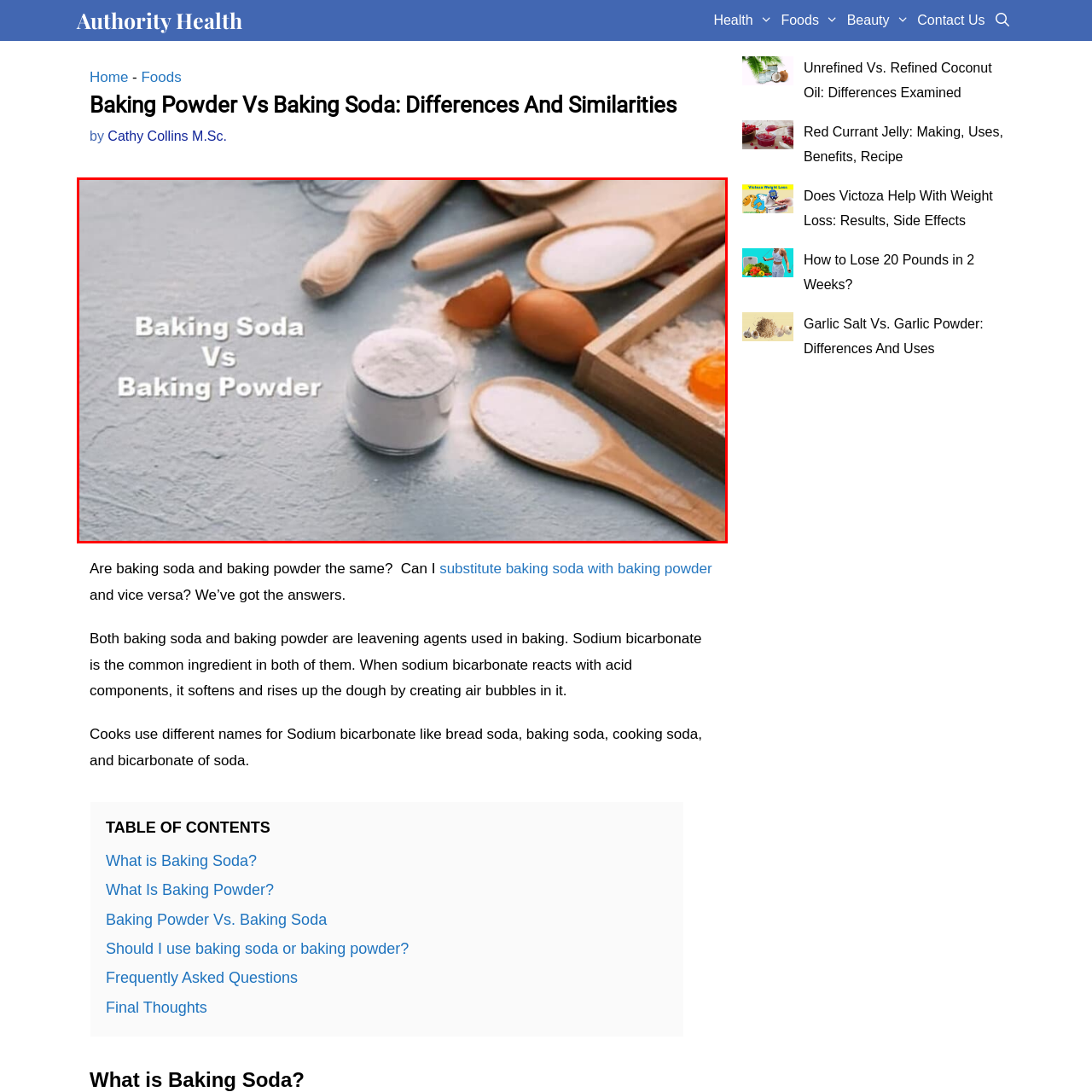What is the combination of baking soda and an acid?
Look at the image enclosed by the red bounding box and give a detailed answer using the visual information available in the image.

The question asks about the combination of baking soda and an acid. The caption explains that baking powder is a combination of baking soda and an acid, which is used in recipes, whereas baking soda requires a separate acid to activate.